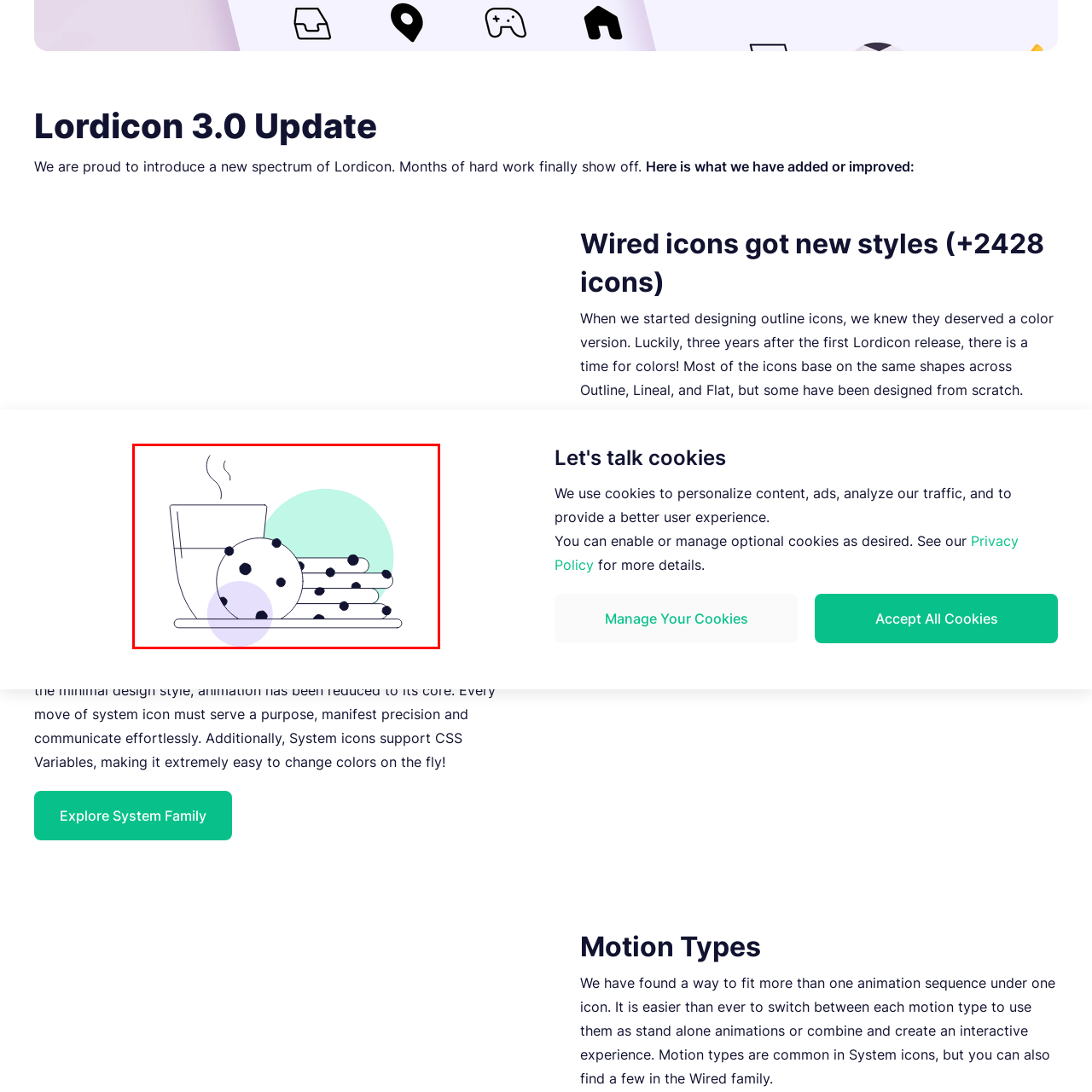Observe the image enclosed by the red rectangle, then respond to the question in one word or phrase:
What is the purpose of the cookies in the context of the image?

To personalize user experiences